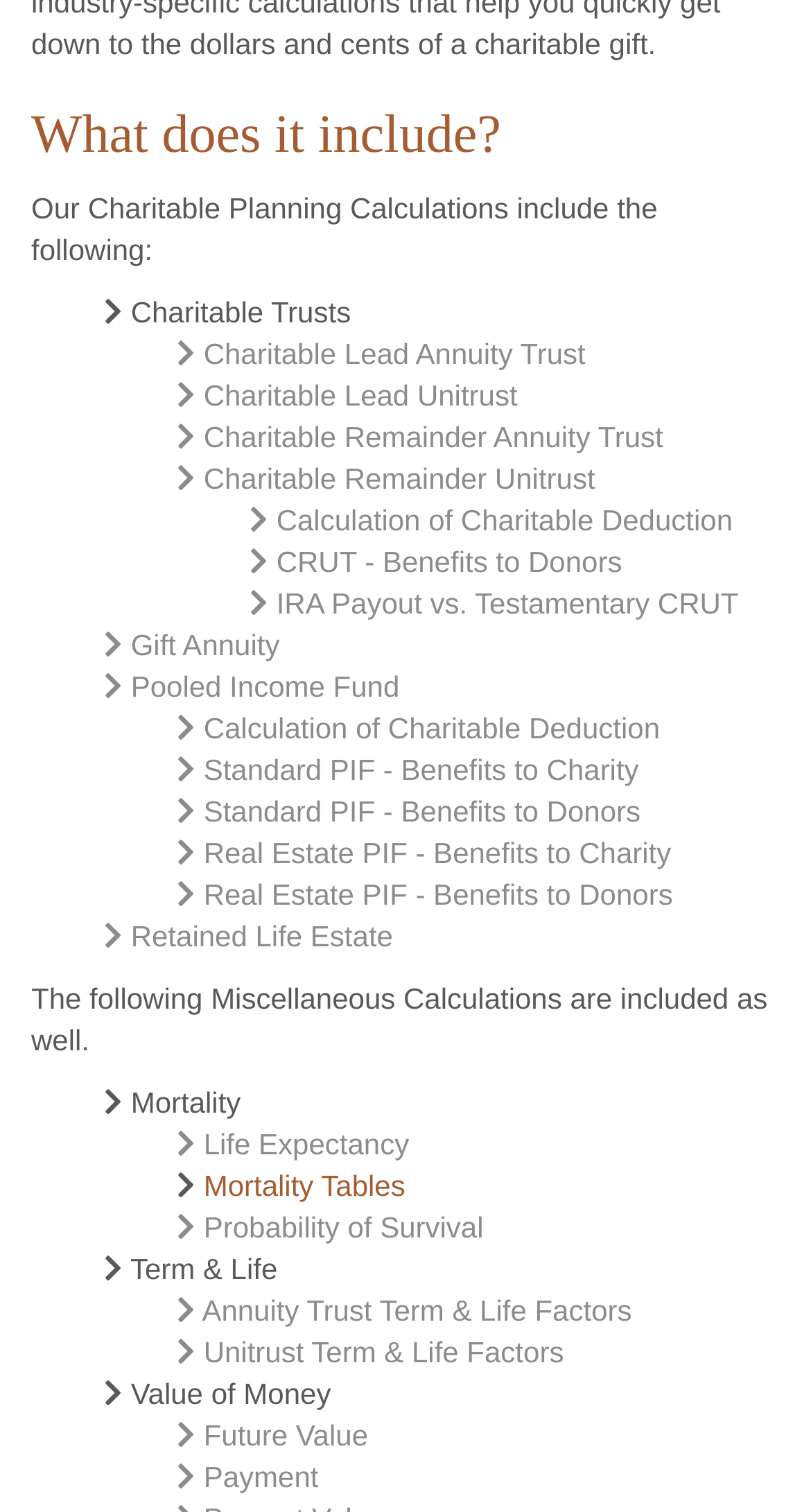Please analyze the image and provide a thorough answer to the question:
What is the purpose of the link 'CRUT - Benefits to Donors'?

The link 'CRUT - Benefits to Donors' is listed under the heading 'What does it include?' which suggests that it provides information about the benefits of Charitable Remainder Unitrust (CRUT) to donors.